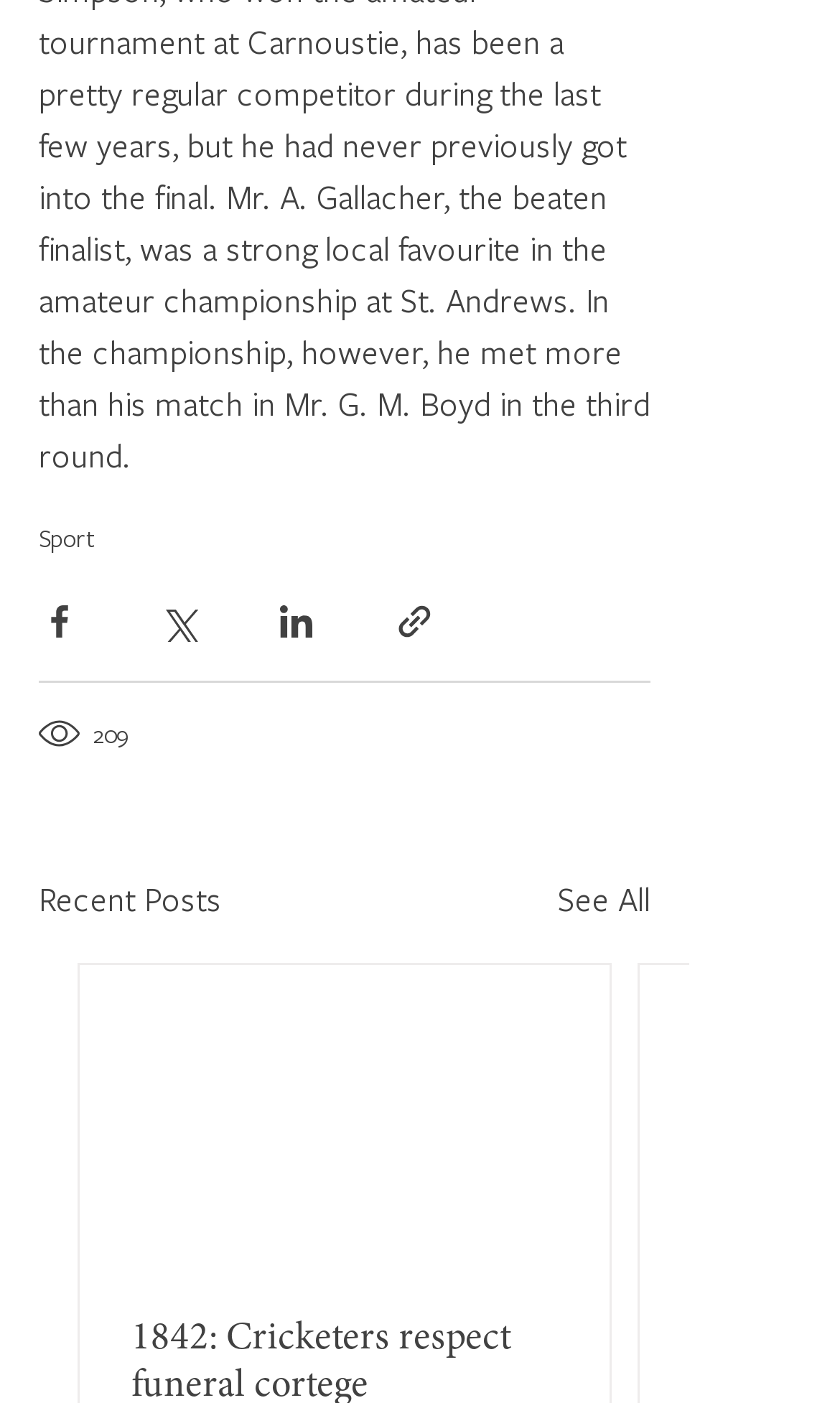Locate and provide the bounding box coordinates for the HTML element that matches this description: "See All".

[0.664, 0.622, 0.774, 0.659]